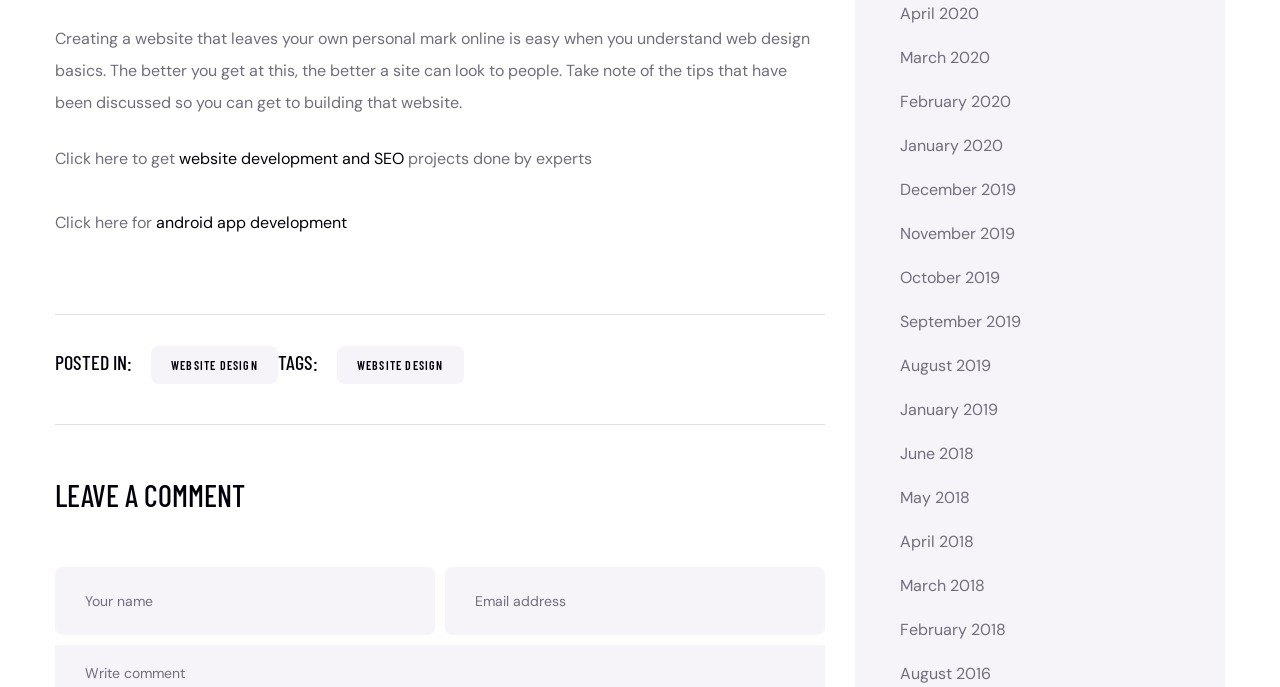Please locate the clickable area by providing the bounding box coordinates to follow this instruction: "Click to learn about website development and SEO".

[0.14, 0.215, 0.316, 0.246]